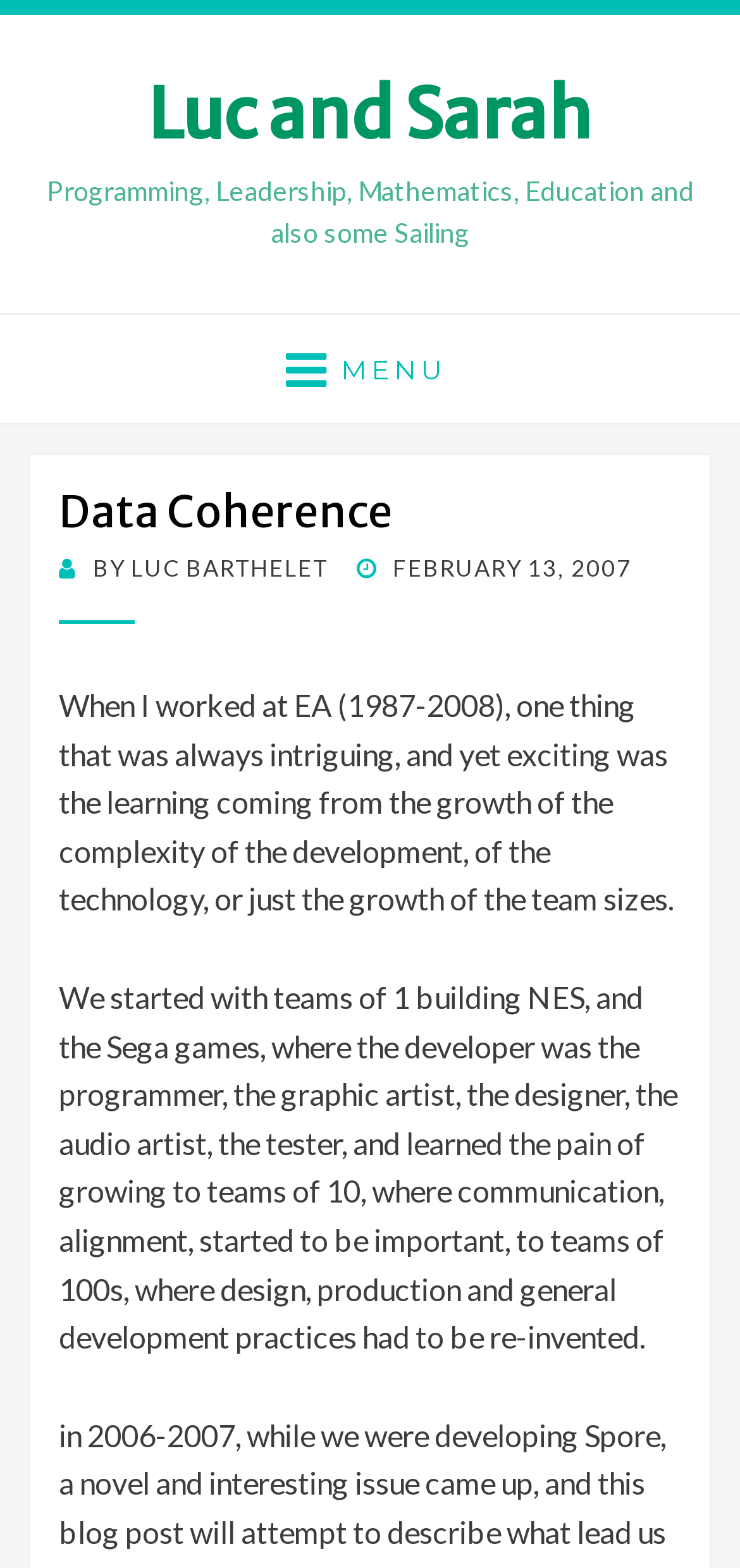Determine the bounding box for the UI element described here: "February 13, 2007February 13, 2022".

[0.482, 0.353, 0.854, 0.371]